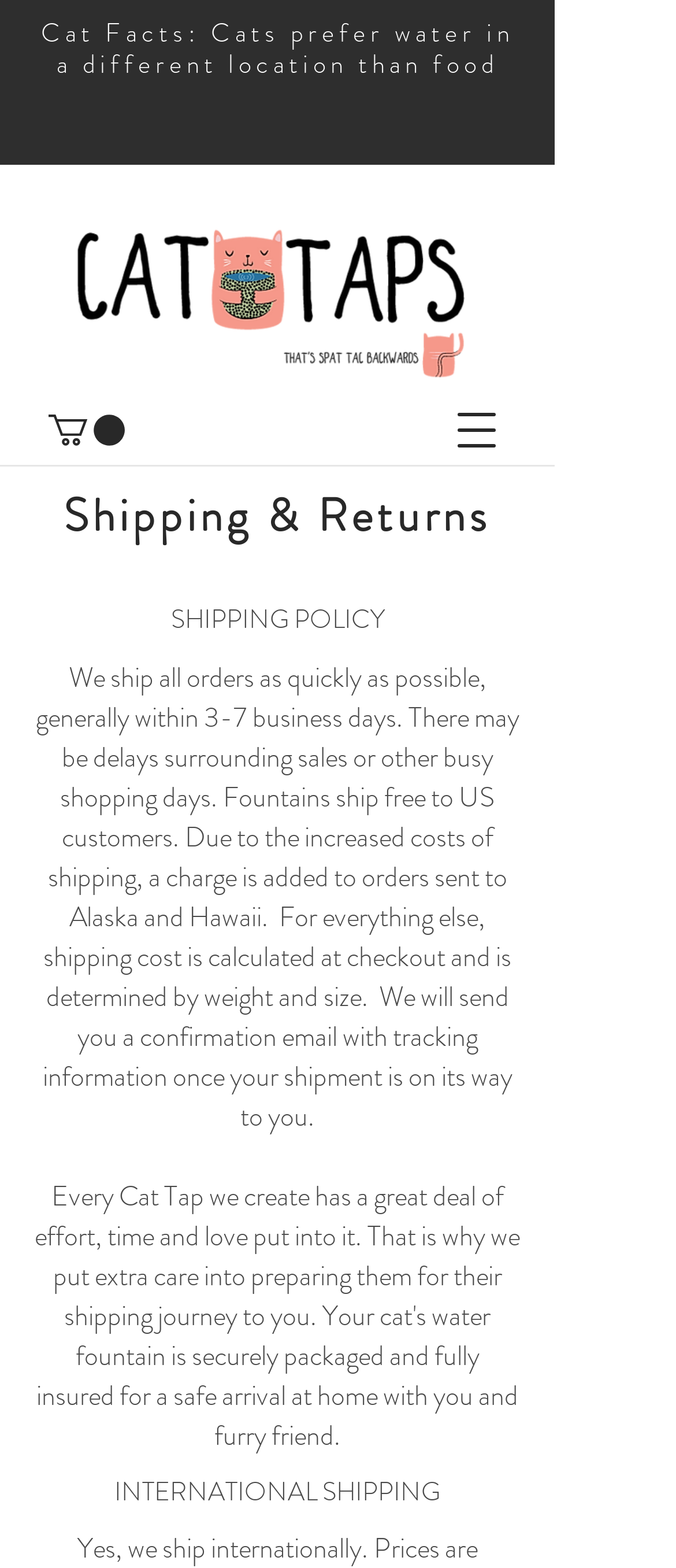What is the purpose of the confirmation email?
Analyze the image and deliver a detailed answer to the question.

According to the webpage, 'We will send you a confirmation email with tracking information once your shipment is on its way to you.' This suggests that the purpose of the confirmation email is to provide customers with tracking information for their shipments.